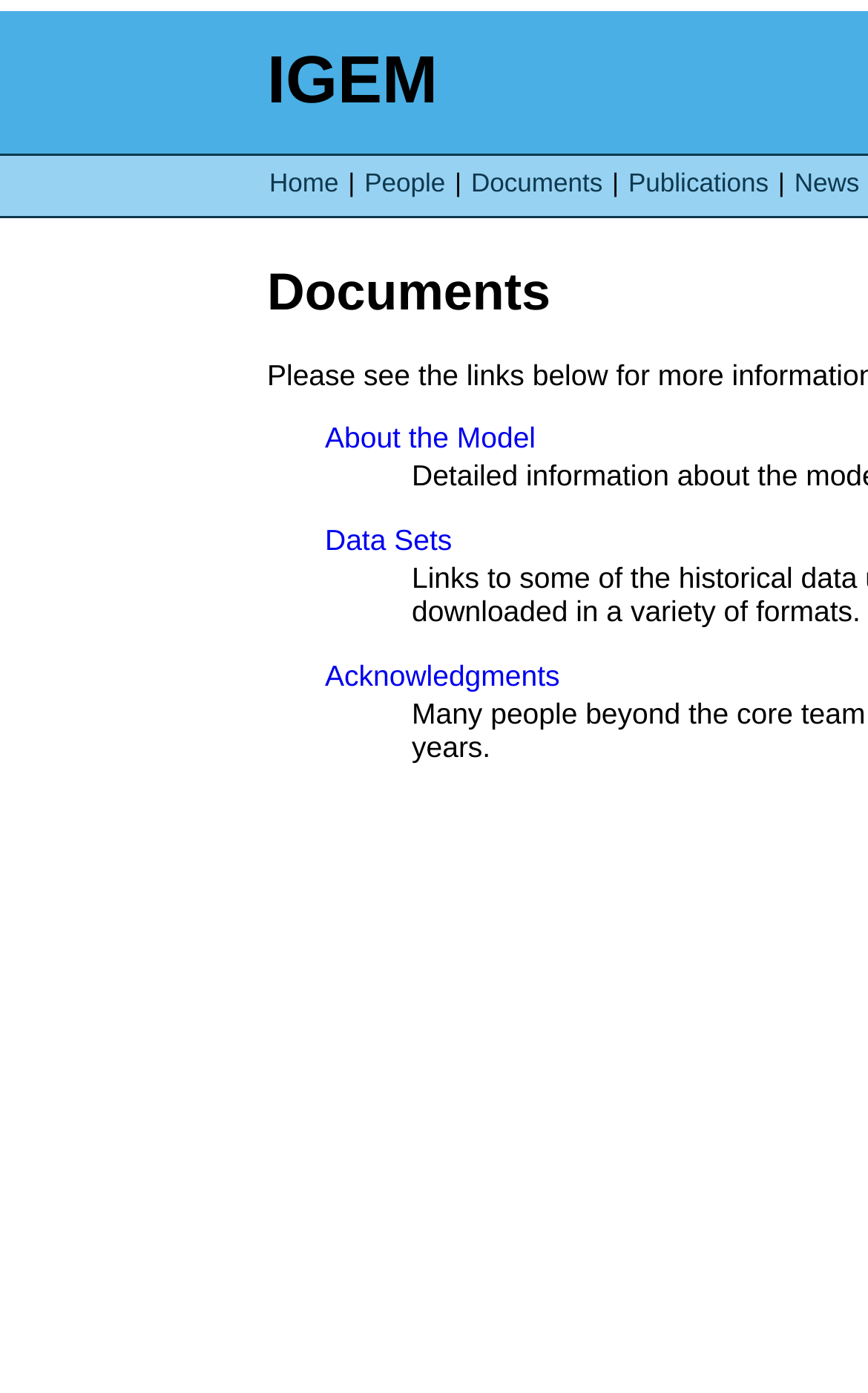Provide a thorough description of the webpage's content and layout.

The webpage is titled "Documents" and has a top navigation bar with five links: "Home", "People", "Documents", "Publications", and "News". These links are positioned horizontally, with "Home" on the left and "News" on the right. Each link is separated by a vertical bar.

Below the navigation bar, there is a section with three links: "About the Model", "Data Sets", and "Acknowledgments". These links are positioned vertically, with "About the Model" at the top and "Acknowledgments" at the bottom. They are aligned to the center of the page.

At the top of the page, there is a logo or title "IGEM" positioned above the navigation bar.